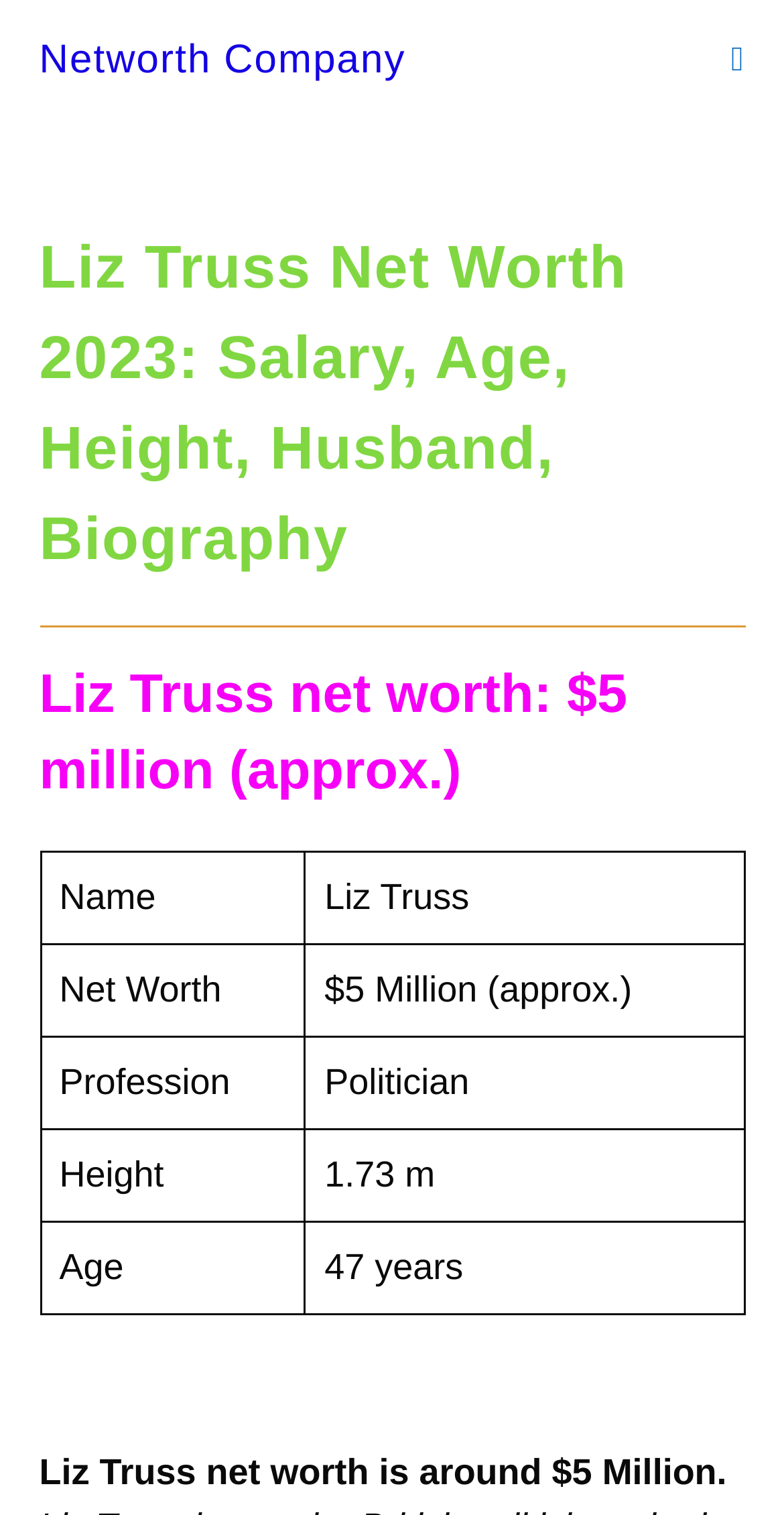Create an elaborate caption for the webpage.

This webpage is about Liz Truss, a British politician and the current British Prime Minister. At the top left of the page, there is a link to "Networth Company". On the top right, there is a "Mobile Menu" link. Below the top section, there is a header that spans the entire width of the page, containing the title "Liz Truss Net Worth 2023: Salary, Age, Height, Husband, Biography". 

Below the title, there is a subheading that states "Liz Truss net worth: $5 million (approx.)". Following this subheading, there is a large figure that takes up most of the page's width, containing a table with five rows. The table lists Liz Truss's personal information, including her name, net worth, profession, height, and age. Each row has two columns, with the first column containing the category and the second column containing the corresponding information.

At the very bottom of the page, there is a paragraph of text that summarizes Liz Truss's net worth, stating "Liz Truss net worth is around $5 Million."